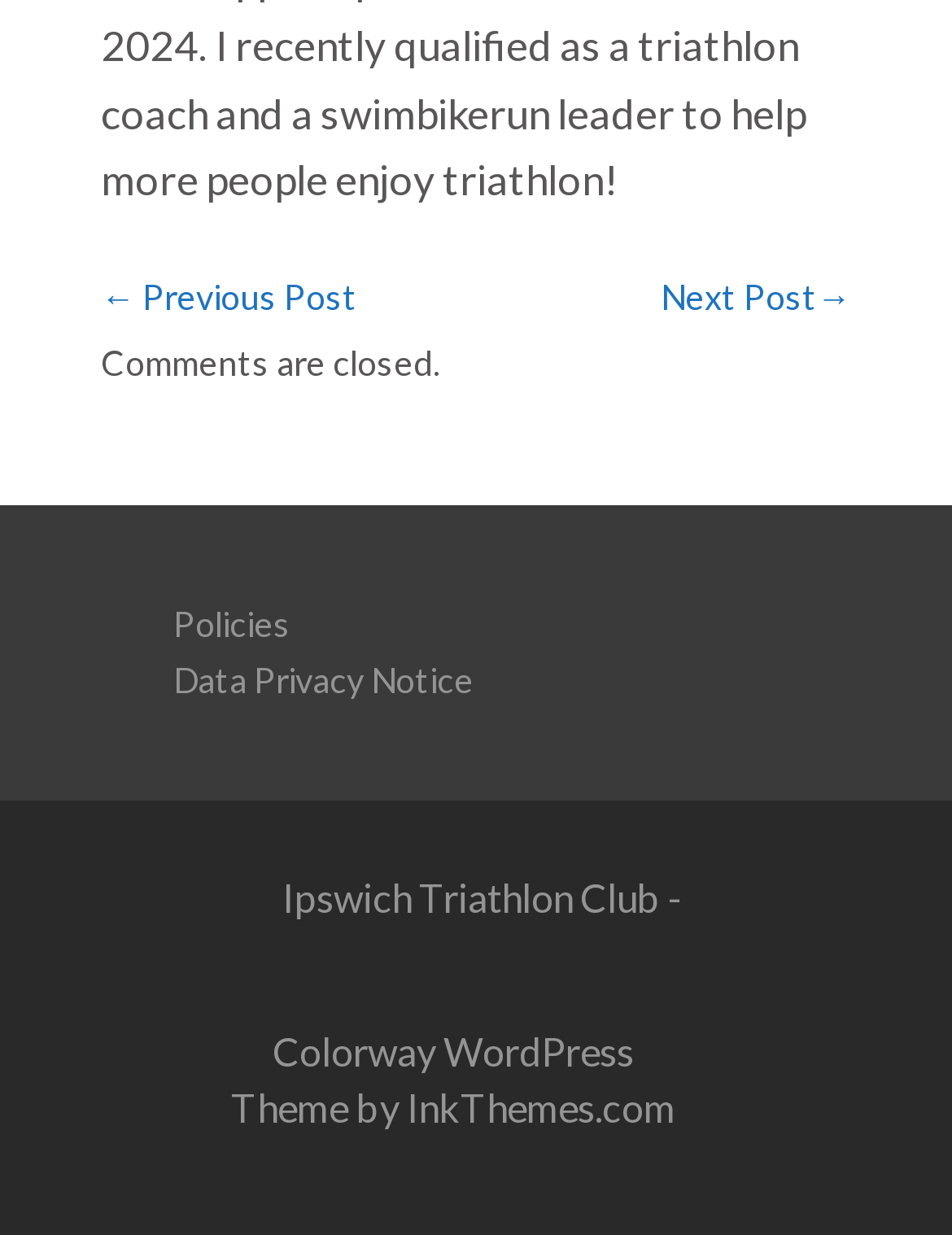Kindly respond to the following question with a single word or a brief phrase: 
What is the name of the WordPress theme used on this website?

Colorway